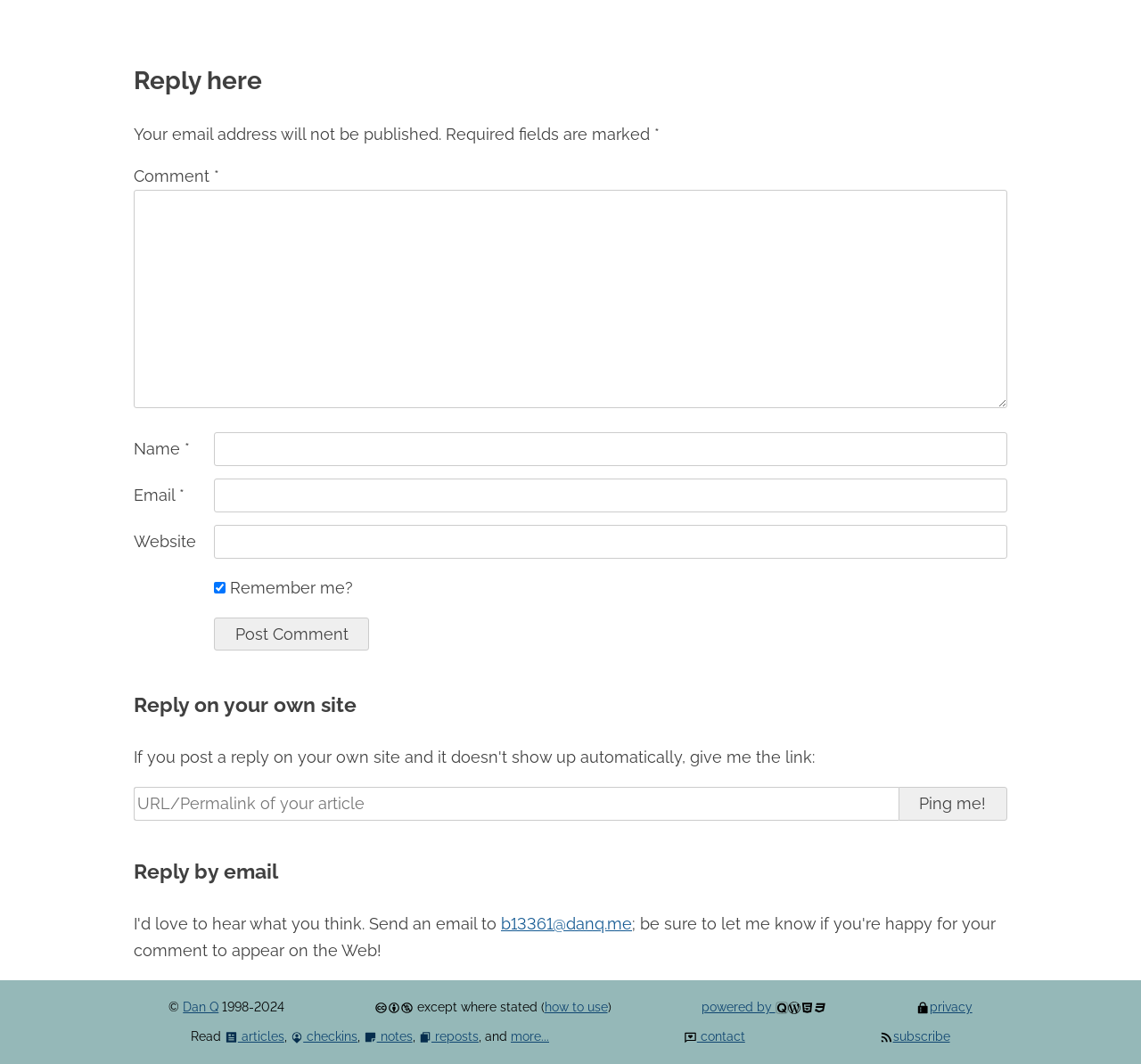Locate the bounding box coordinates of the clickable area to execute the instruction: "Enter your comment". Provide the coordinates as four float numbers between 0 and 1, represented as [left, top, right, bottom].

[0.117, 0.178, 0.883, 0.384]